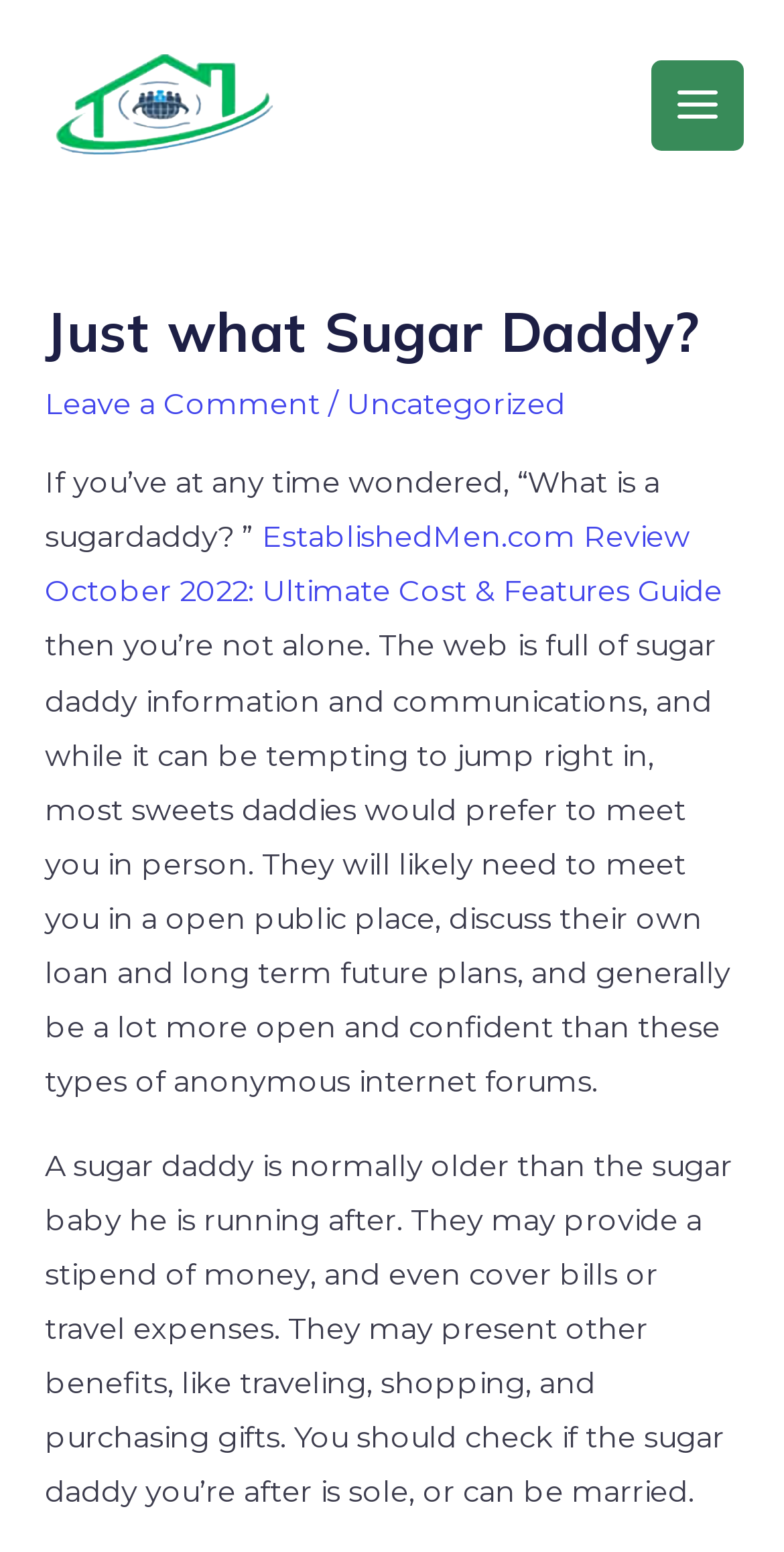Where do sugar daddies prefer to meet?
Based on the image, please offer an in-depth response to the question.

As stated on the webpage, sugar daddies prefer to meet in a public place, rather than online, to discuss their loan and long-term future plans.